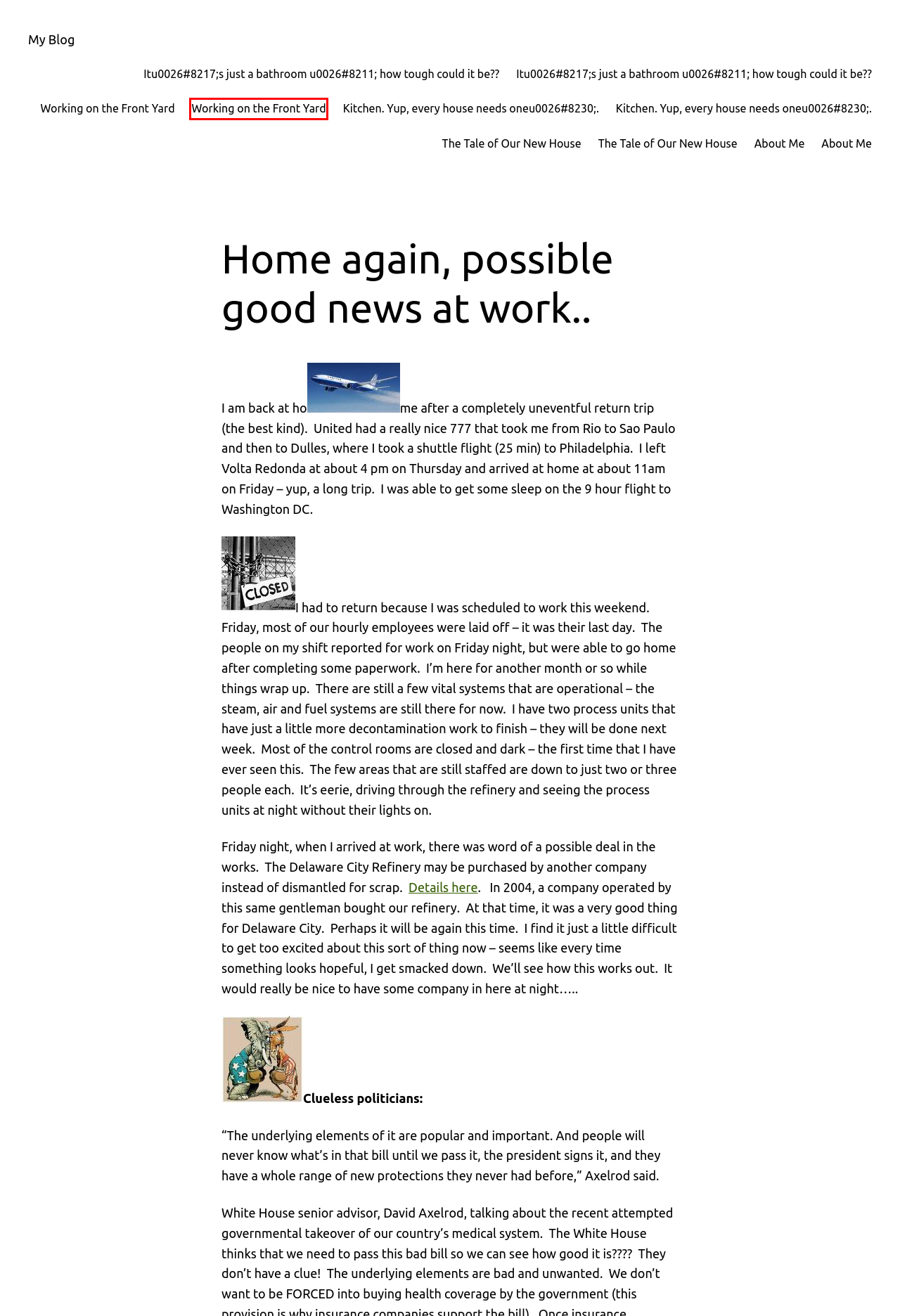Inspect the screenshot of a webpage with a red rectangle bounding box. Identify the webpage description that best corresponds to the new webpage after clicking the element inside the bounding box. Here are the candidates:
A. B2B Wholesale Trade & eCommerce Tips | Alibaba Seller Blog
B. It’s just a bathroom – how tough could it be?? – My Blog
C. About Me – My Blog
D. Working on the Front Yard – My Blog
E. Uncategorized – My Blog
F. My Blog – My WordPress Blog
G. Kitchen.  Yup, every house needs one…. – My Blog
H. Blog Tool, Publishing Platform, and CMS – WordPress.org

D